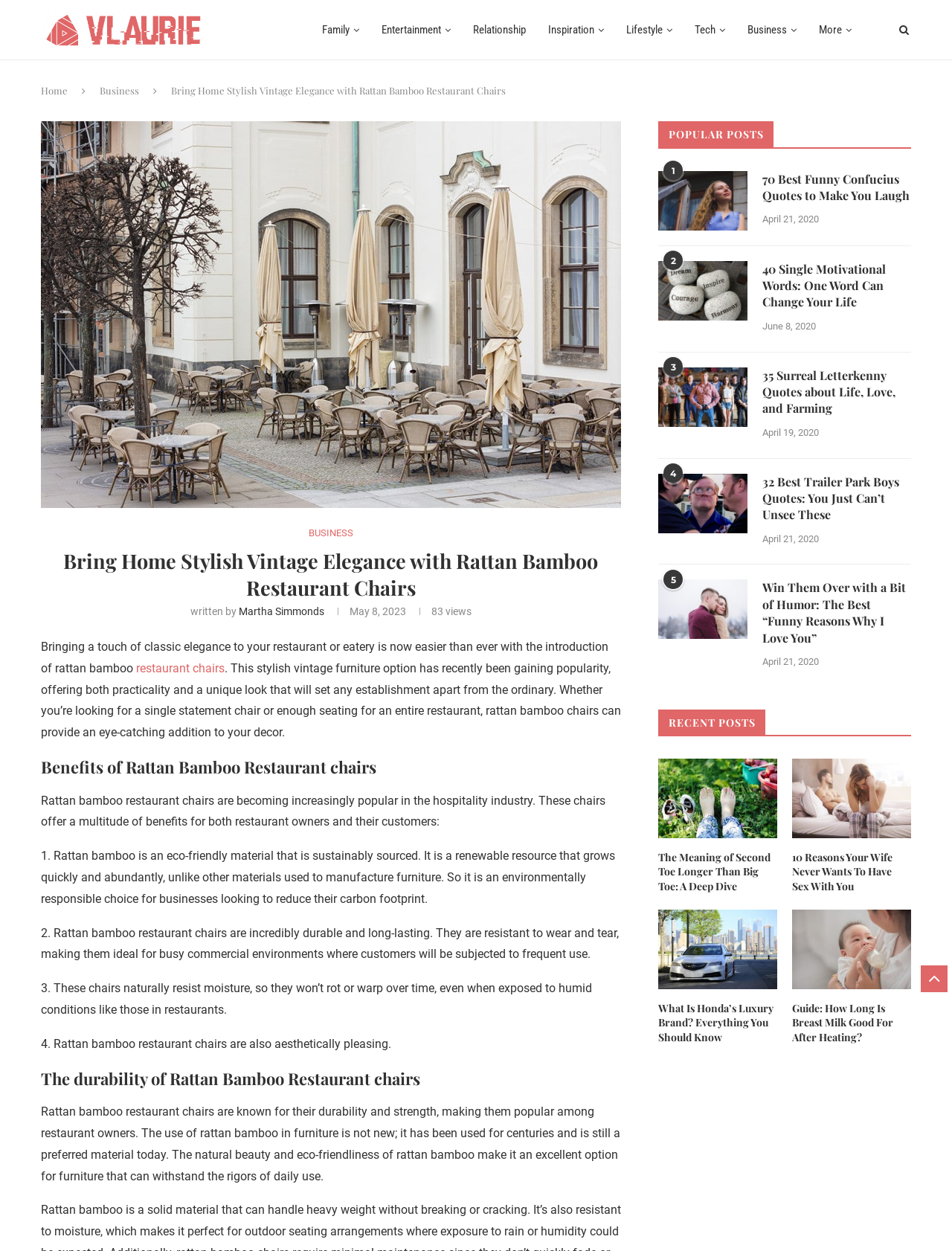Based on the element description Entertainment, identify the bounding box of the UI element in the given webpage screenshot. The coordinates should be in the format (top-left x, top-left y, bottom-right x, bottom-right y) and must be between 0 and 1.

[0.389, 0.0, 0.485, 0.048]